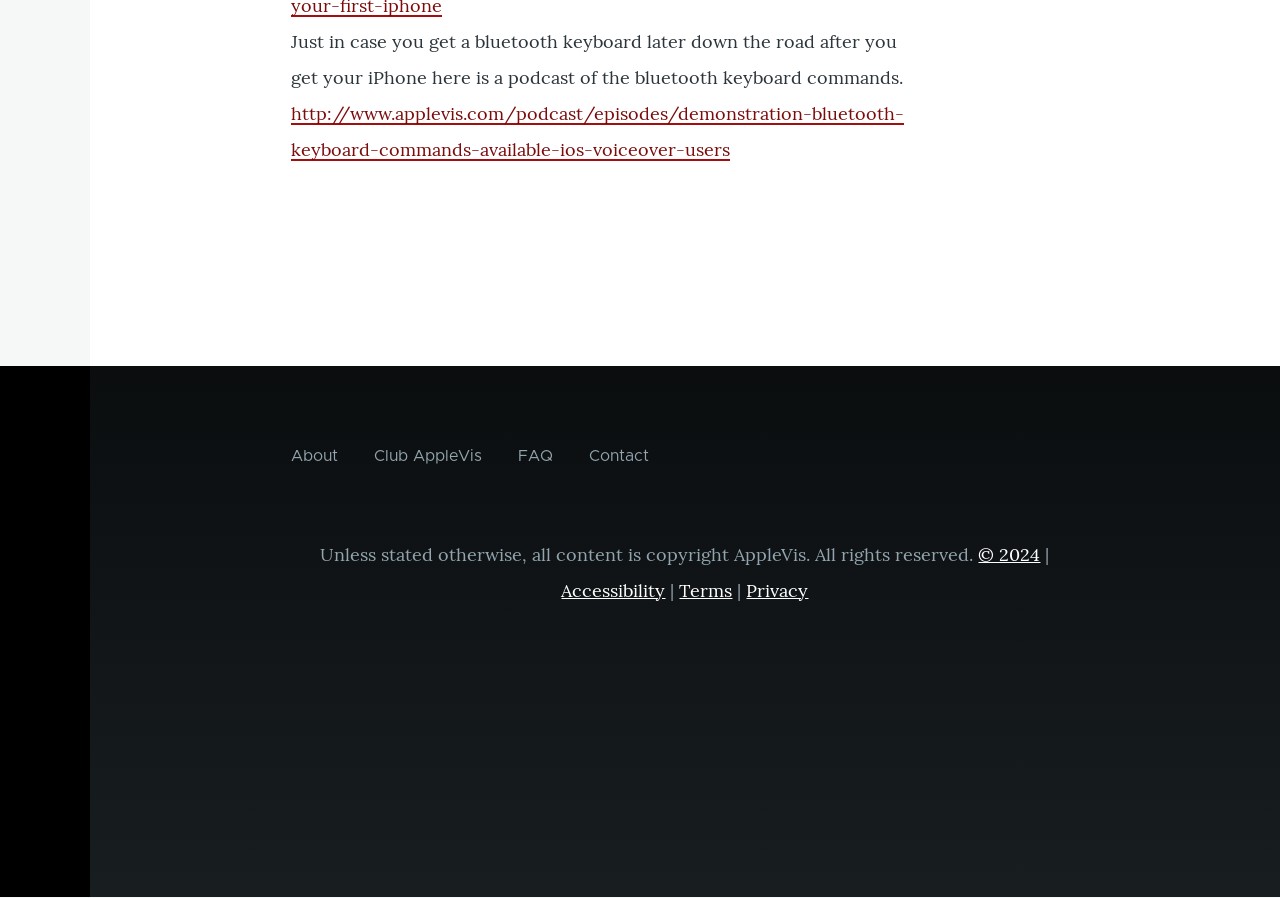What is the topic of the podcast mentioned?
Look at the screenshot and respond with a single word or phrase.

Bluetooth keyboard commands